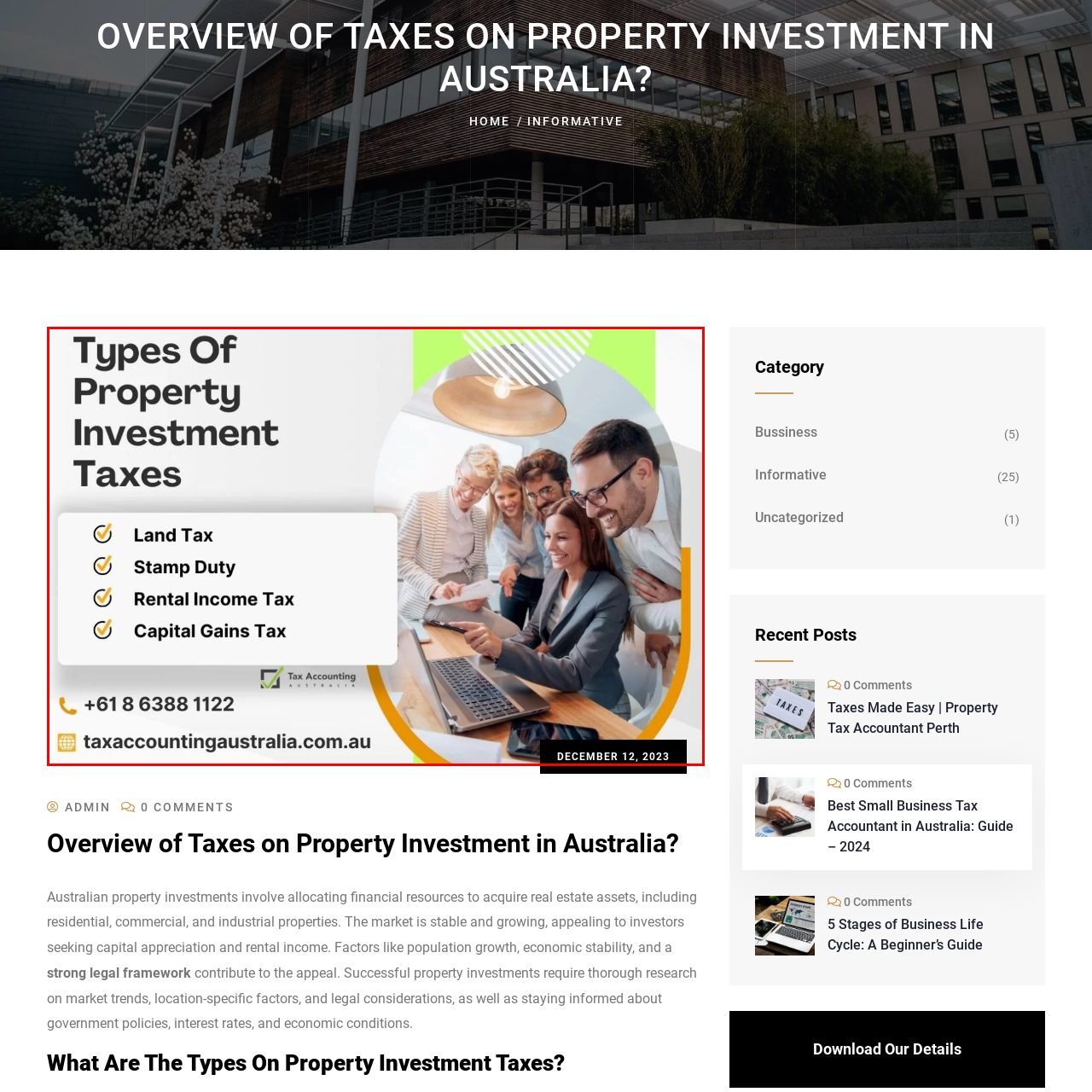Carefully describe the image located within the red boundary.

This image provides an informative overview of the various types of property investment taxes in Australia. The prominent title "Types Of Property Investment Taxes" is highlighted, featuring checkmarks next to key tax categories: Land Tax, Stamp Duty, Rental Income Tax, and Capital Gains Tax. Accompanying the text is a professional group of individuals engaged in discussion around a laptop, symbolizing collaboration and expertise in tax consultations. The bottom of the image includes contact information for Tax Accounting Australia, along with the date "DECEMBER 12, 2023," emphasizing the relevance and timeliness of the information. This graphic serves as a resource for property investors looking to understand their tax obligations in Australia.